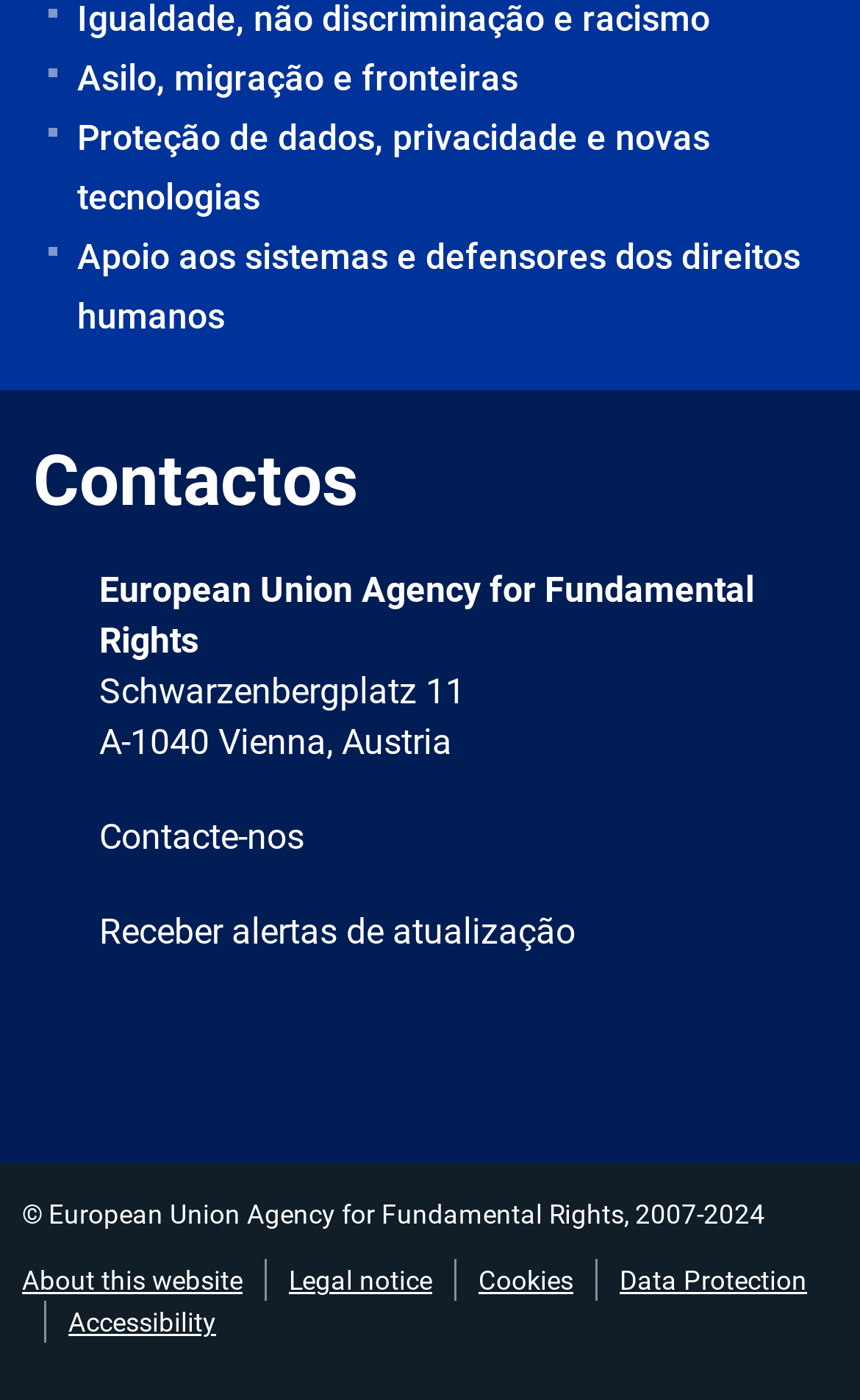Using details from the image, please answer the following question comprehensively:
What is the copyright year range?

I found the copyright year range by looking at the static text at the bottom of the webpage, where it is mentioned as '© European Union Agency for Fundamental Rights, 2007-2024'.